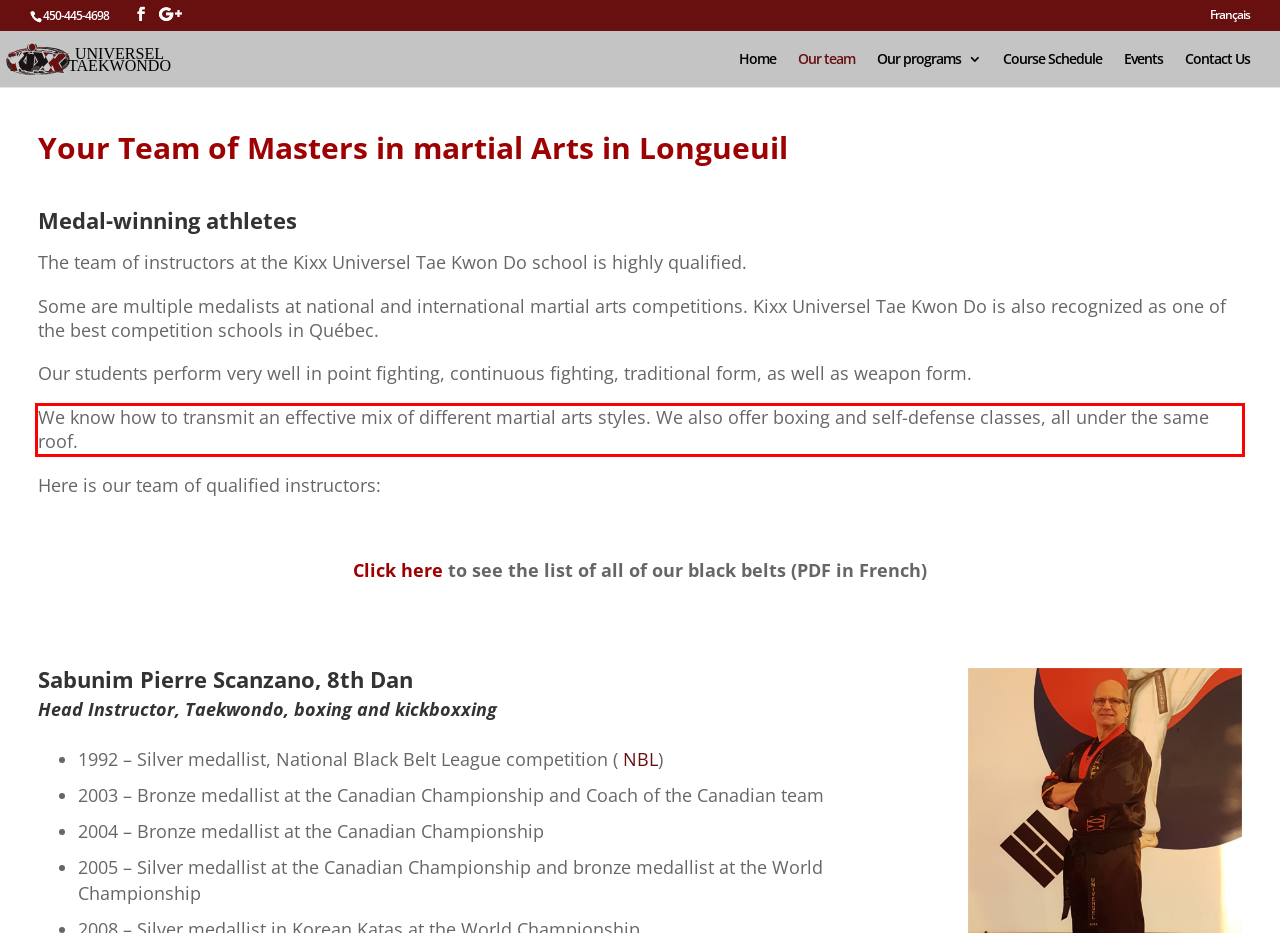You have a screenshot of a webpage, and there is a red bounding box around a UI element. Utilize OCR to extract the text within this red bounding box.

We know how to transmit an effective mix of different martial arts styles. We also offer boxing and self-defense classes, all under the same roof.